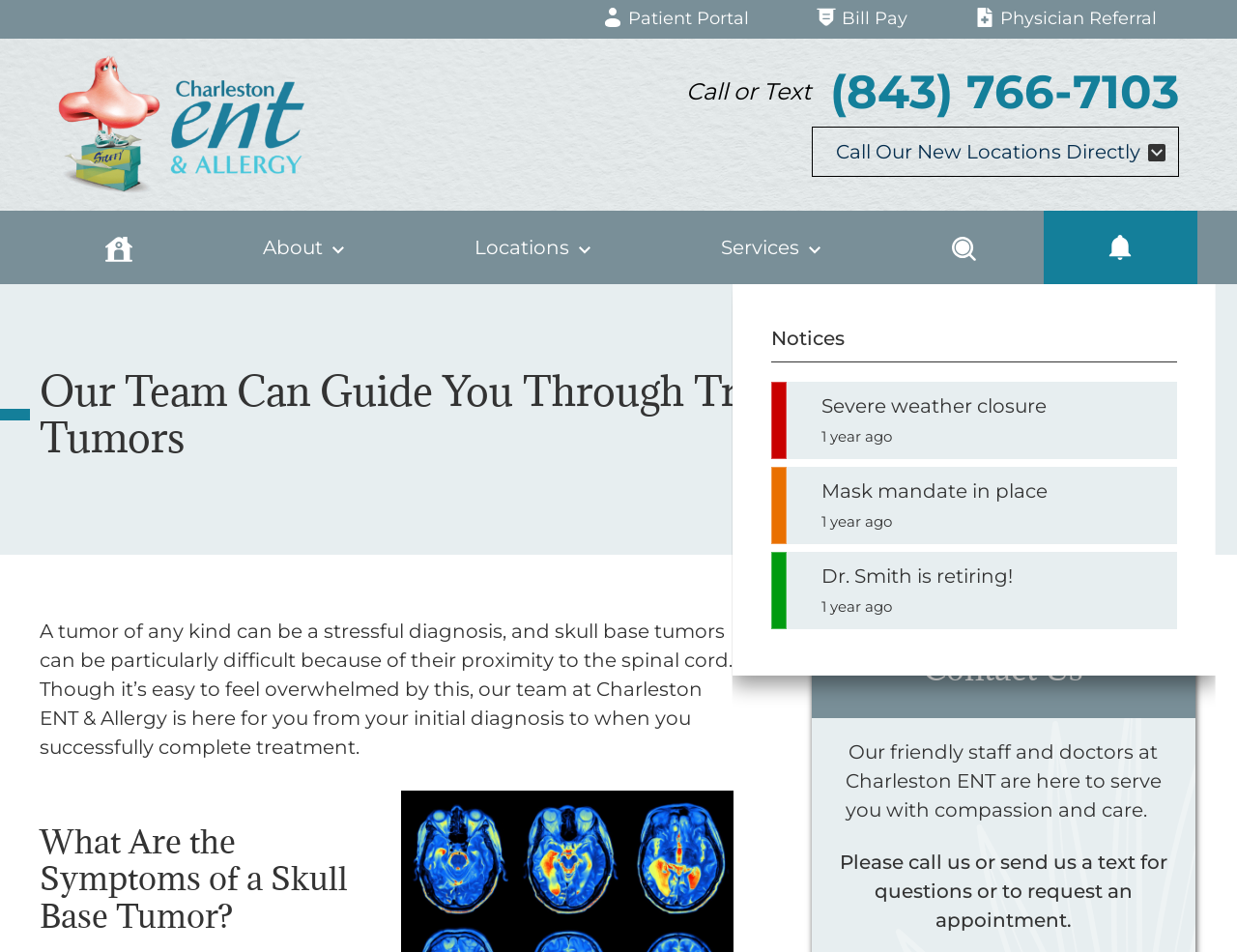Locate the bounding box of the UI element described in the following text: "Services".

[0.53, 0.221, 0.716, 0.298]